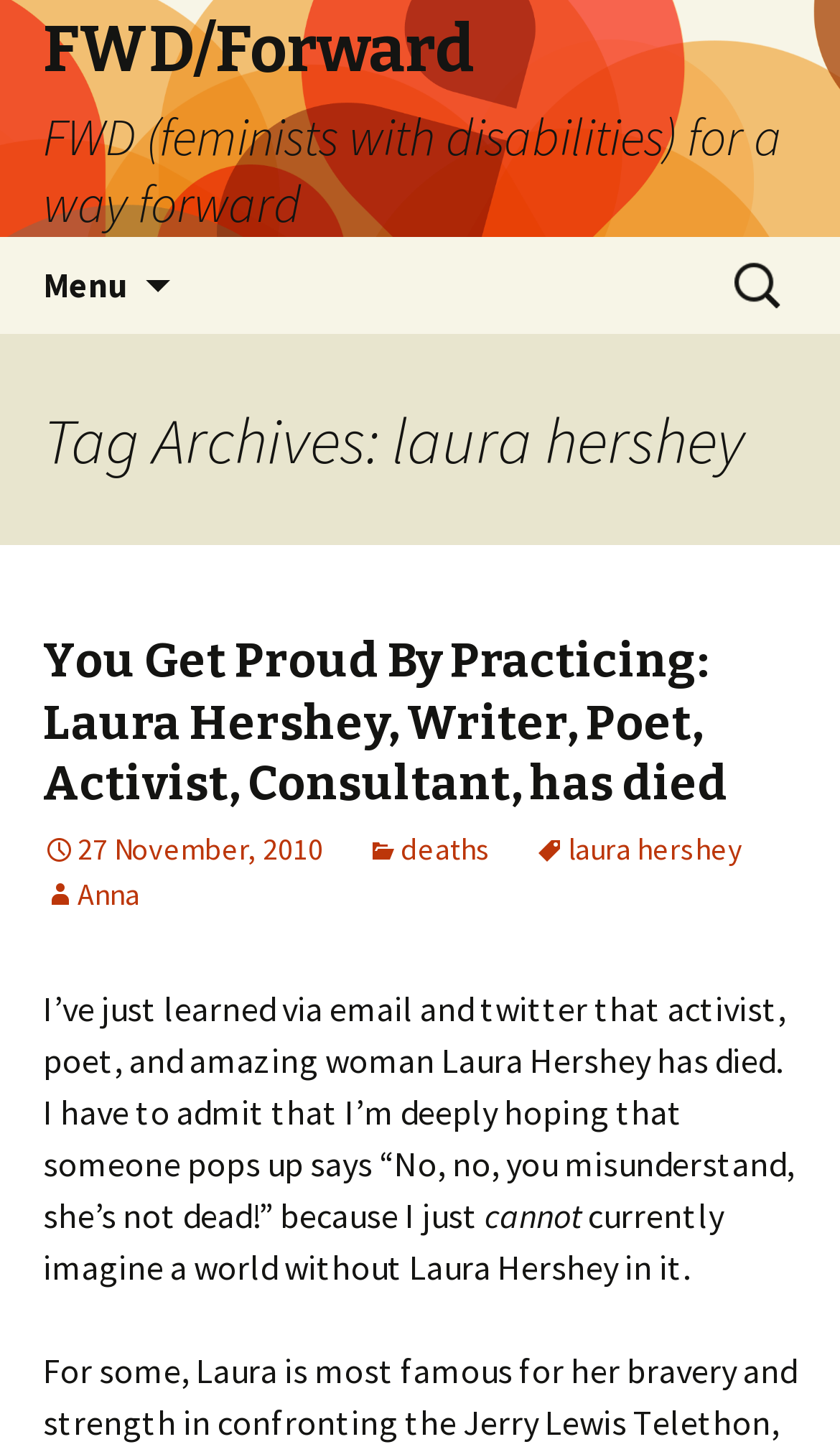What is the category of the post?
Answer the question with as much detail as possible.

I determined the answer by looking at the link ' deaths' which is located below the heading of the post, indicating that the post is categorized under 'deaths'.